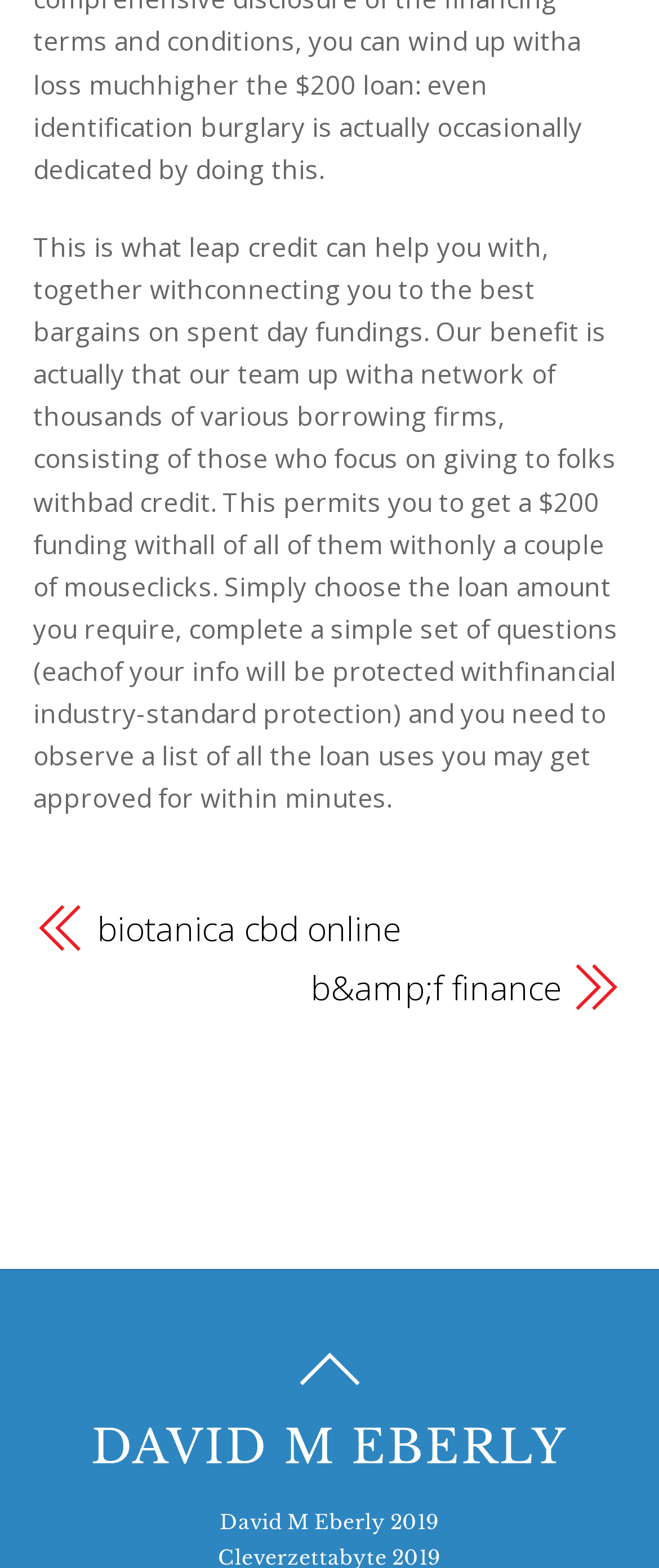Based on the image, give a detailed response to the question: What is the minimum loan amount mentioned on the webpage?

According to the StaticText element, users can get a $200 funding with all the loan providers by simply choosing the loan amount and completing a simple set of questions.